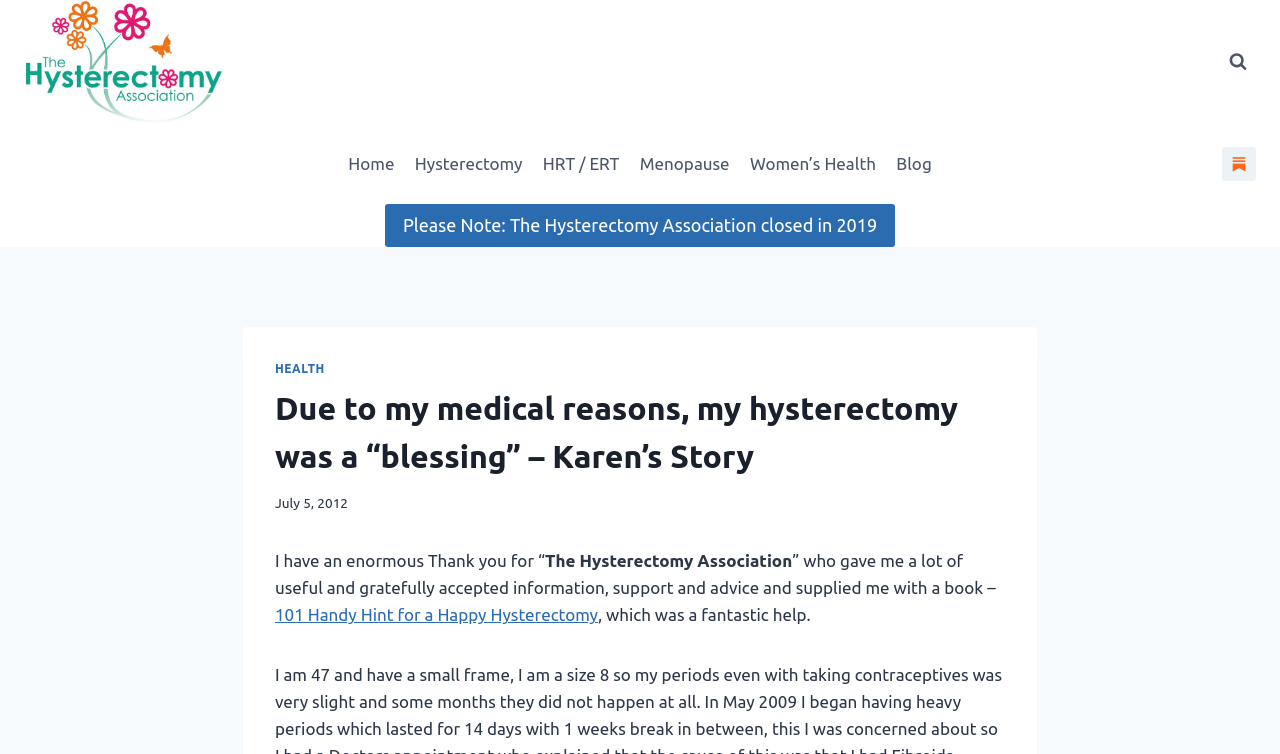Locate the bounding box coordinates of the clickable part needed for the task: "Read Karen's Story".

[0.215, 0.509, 0.785, 0.636]